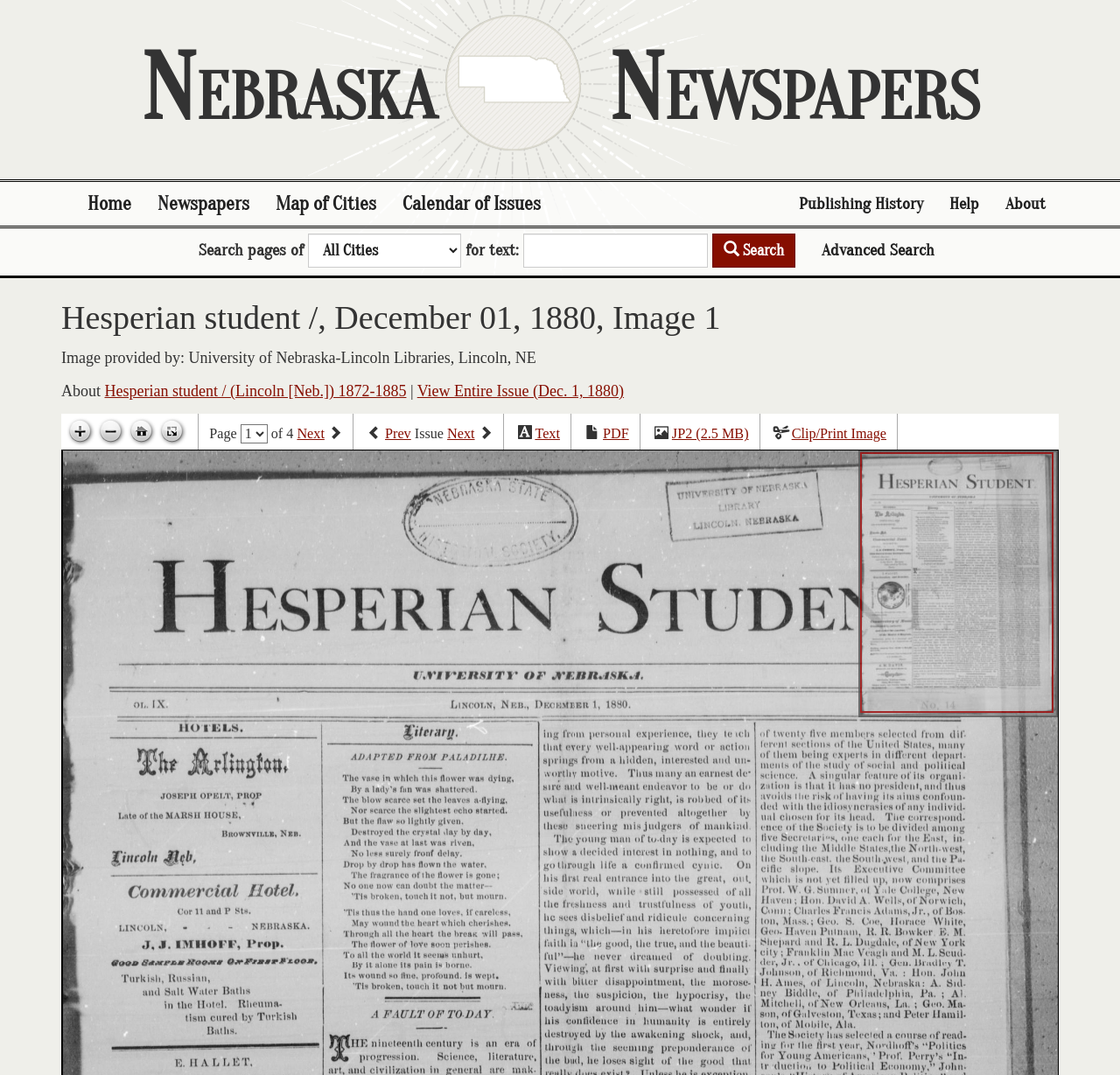Determine the bounding box coordinates of the region I should click to achieve the following instruction: "Zoom in". Ensure the bounding box coordinates are four float numbers between 0 and 1, i.e., [left, top, right, bottom].

[0.058, 0.389, 0.085, 0.416]